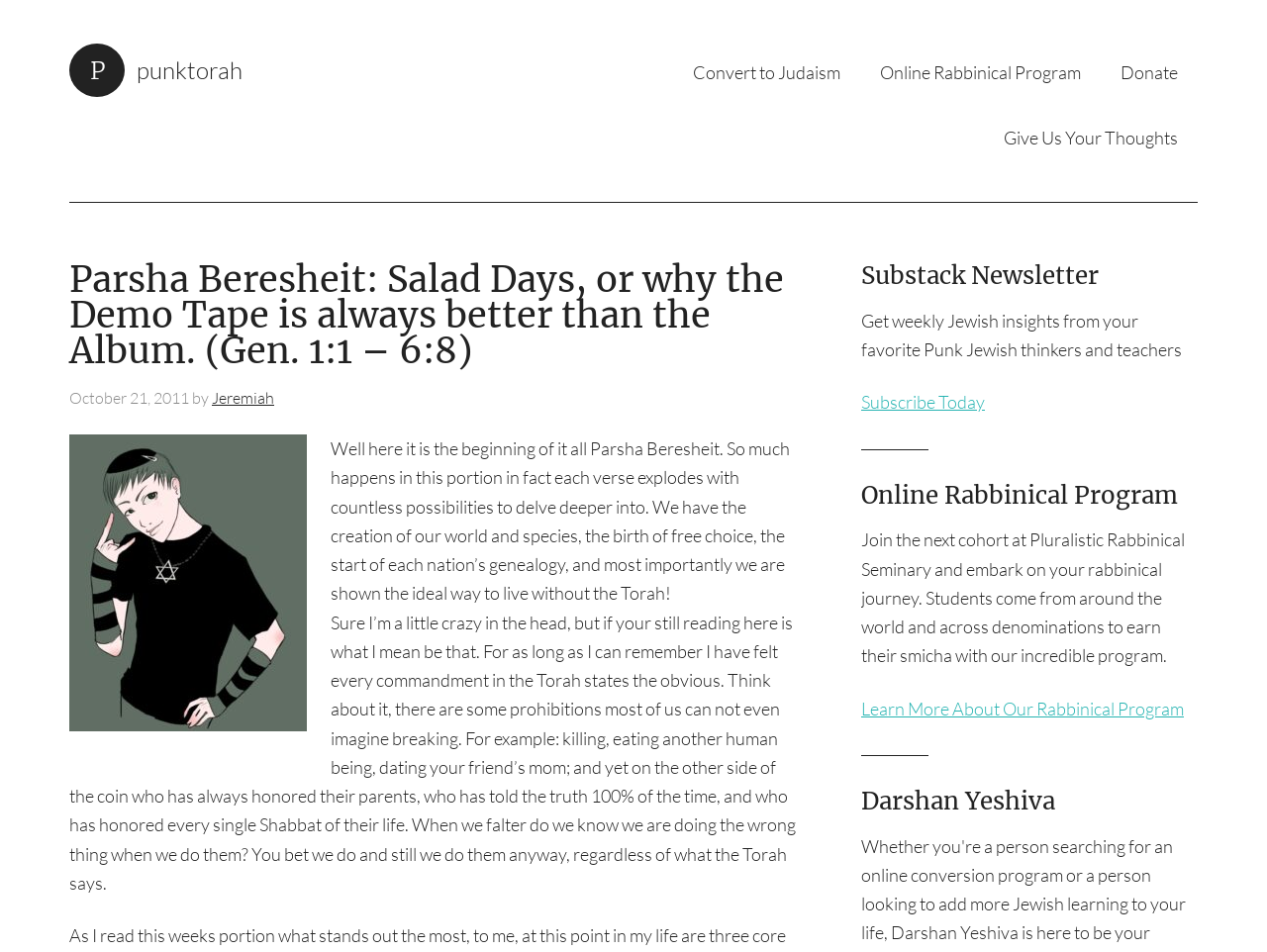How many headings are there in the webpage?
Using the picture, provide a one-word or short phrase answer.

4